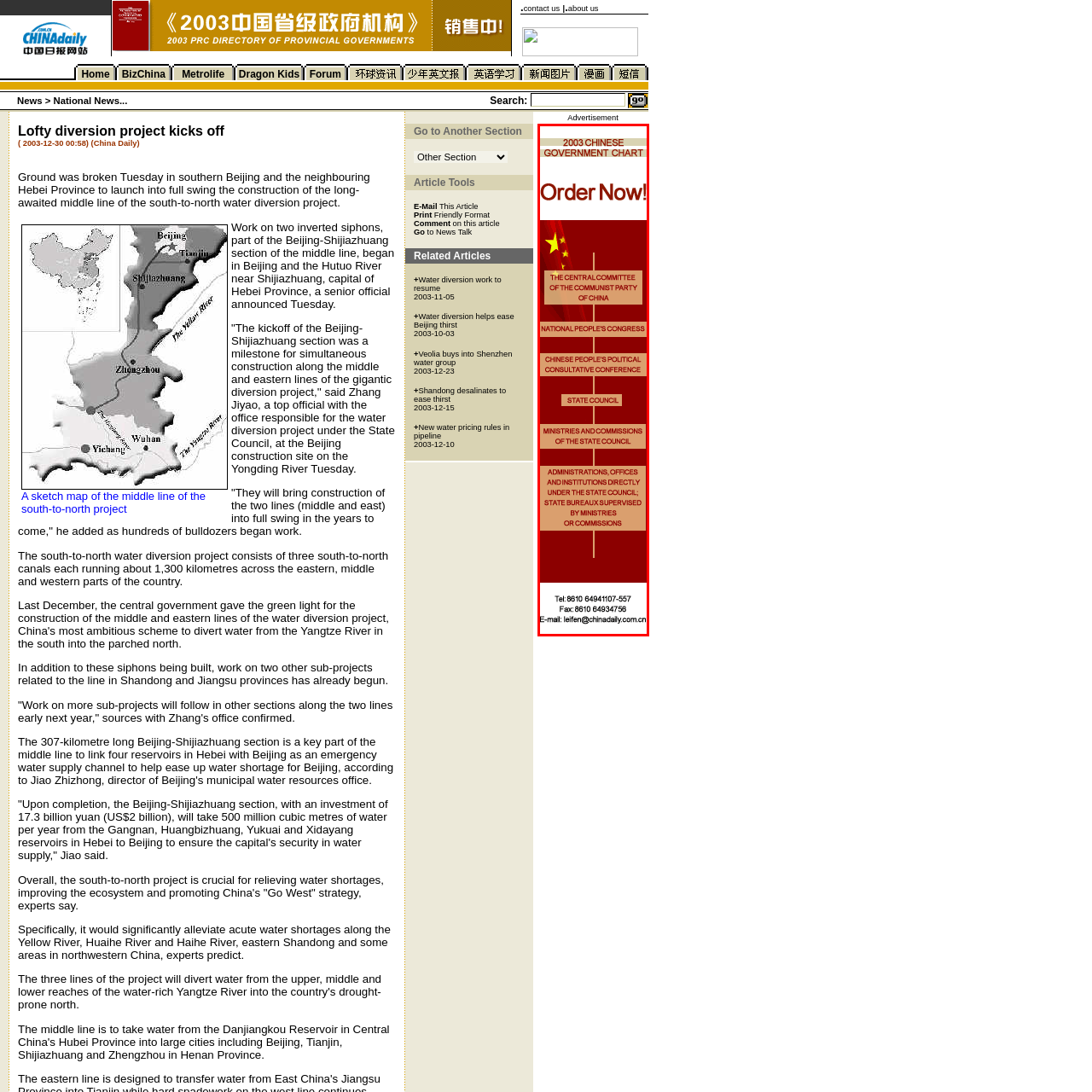What is the purpose of the contact details at the bottom?
Please analyze the image within the red bounding box and provide a comprehensive answer based on the visual information.

The contact details, including a fax number and email address, are provided at the bottom of the chart, alongside a call-to-action that encourages viewers to 'Order Now!', which suggests that the purpose of the contact details is to facilitate the ordering of the chart.